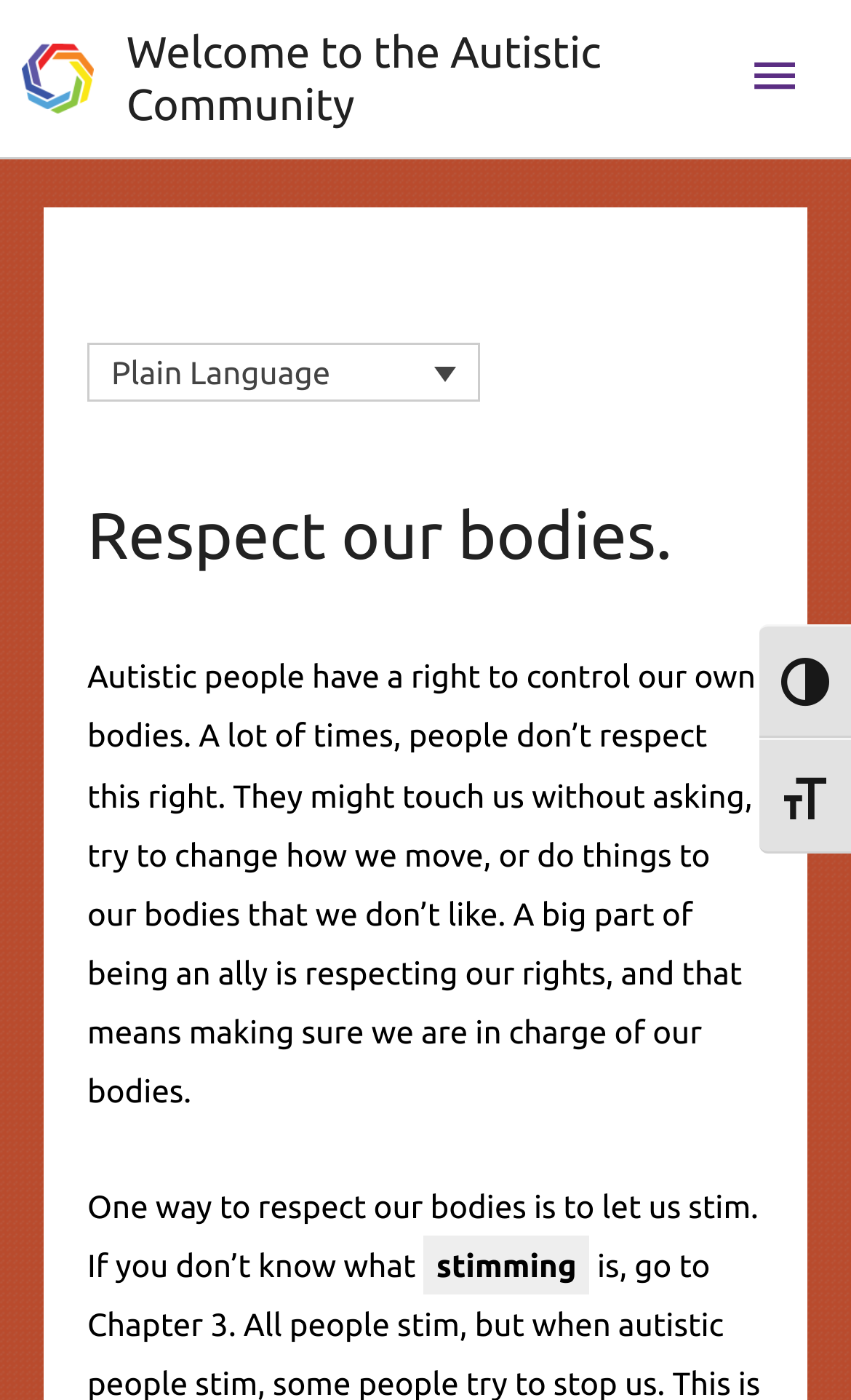Give a full account of the webpage's elements and their arrangement.

The webpage is dedicated to promoting respect for autistic individuals' bodily autonomy. At the top right corner, there are two buttons, "Toggle High Contrast" and "Toggle Font size", which allow users to adjust the website's accessibility features. 

Below these buttons, a prominent link "Welcome to the Autistic Community!" is displayed, accompanied by a small image. A larger link with the same text is placed below, spanning most of the width of the page.

On the top right side, a "Main Menu" button is located, which can be expanded to reveal more options. The main content of the page is headed by the title "Respect our bodies.", which is followed by a lengthy paragraph explaining the importance of respecting autistic individuals' bodily autonomy. 

This paragraph is divided into two sections, with the second section discussing the concept of "stimming" and its significance. The term "stimming" is highlighted in a separate element. 

Above the main content, a list item "Plain Language" is displayed, which is also a link. This suggests that the website offers content in plain language, making it more accessible to users with different abilities.